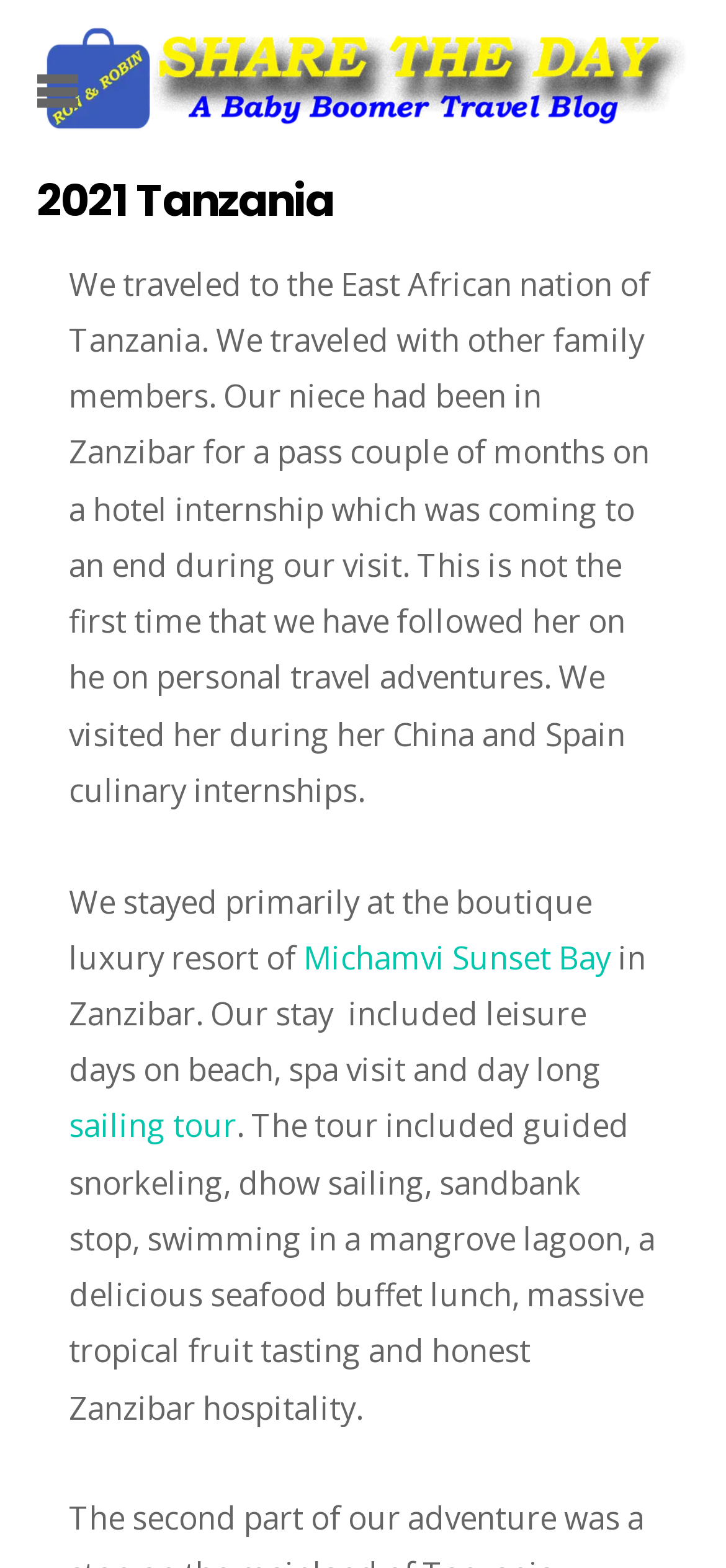Convey a detailed summary of the webpage, mentioning all key elements.

The webpage is about a travel experience in Tanzania, specifically a trip to Zanzibar. At the top of the page, there is a prominent link and image with the text "Share The Day" that spans almost the entire width of the page. Below this, there is a smaller link with no text, followed by a heading that reads "2021 Tanzania". 

Underneath the heading, there is a link with the same text "2021 Tanzania", which is positioned to the left of the page. To the right of this link, there is a block of text that describes the trip, including the fact that the authors traveled with family members and visited their niece who was on a hotel internship in Zanzibar. 

The text continues to describe their stay at the Michamvi Sunset Bay resort in Zanzibar, which is linked to its name. The resort's amenities and activities are listed, including leisure days on the beach, a spa visit, and a day-long sailing tour, which is also linked. The sailing tour is described in detail, including guided snorkeling, dhow sailing, and a seafood buffet lunch.